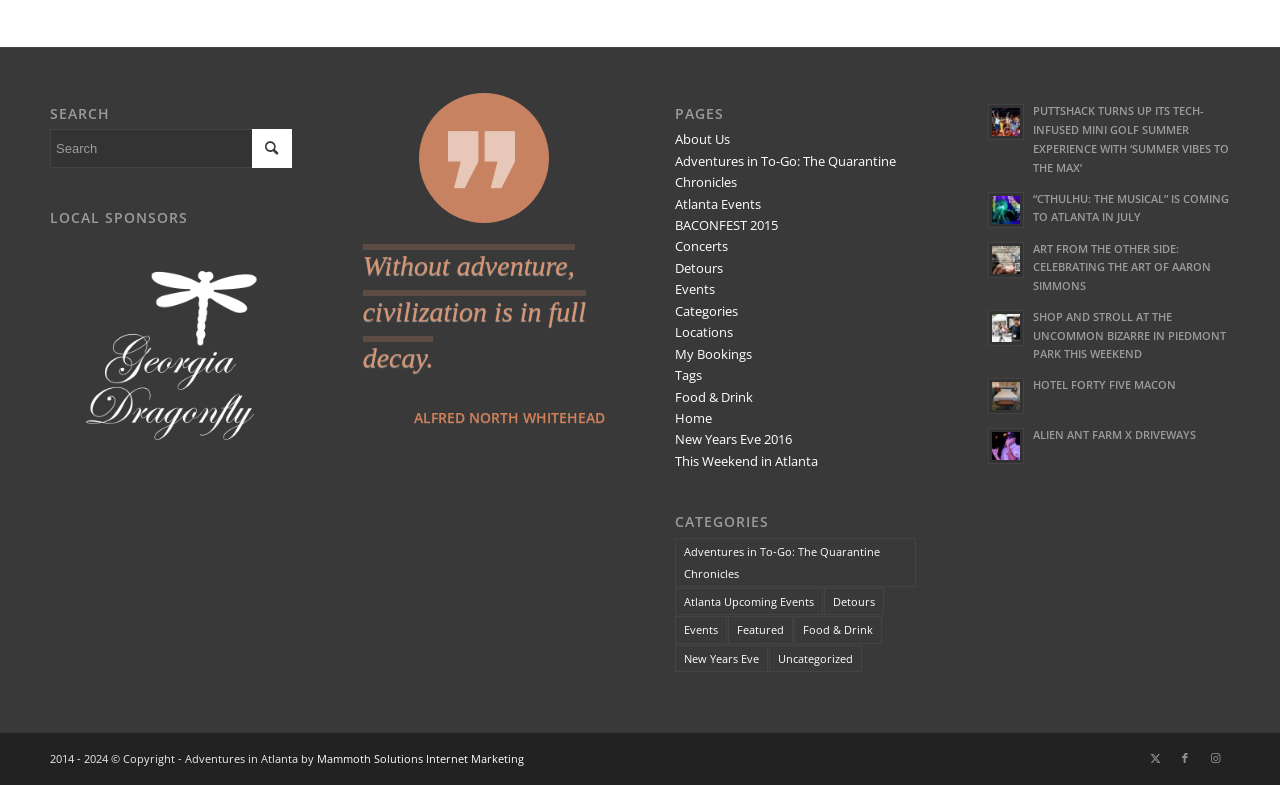Find the bounding box coordinates of the area that needs to be clicked in order to achieve the following instruction: "Visit the About Us page". The coordinates should be specified as four float numbers between 0 and 1, i.e., [left, top, right, bottom].

[0.528, 0.166, 0.571, 0.189]